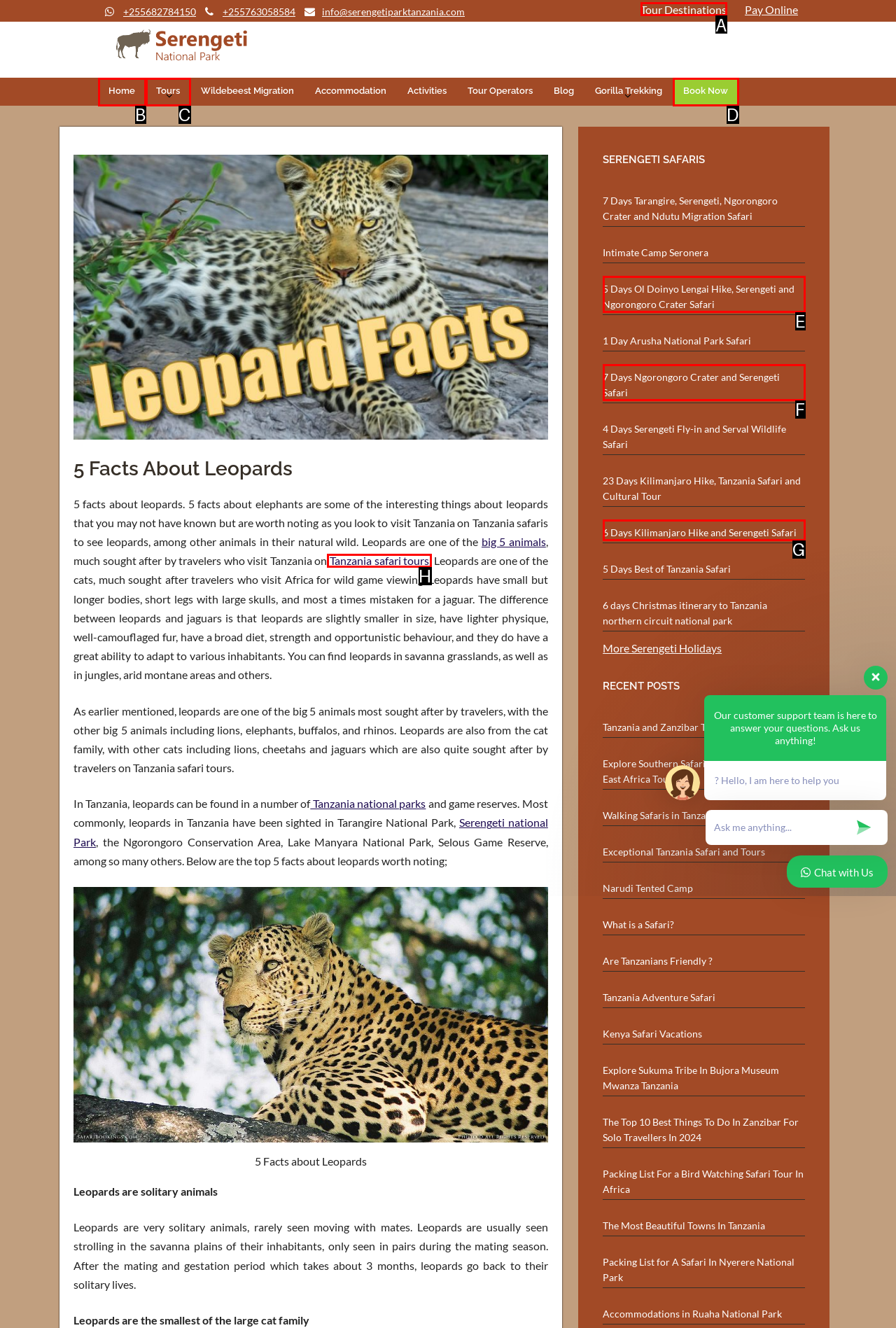Identify the HTML element to click to fulfill this task: Click on 'Tour Destinations'
Answer with the letter from the given choices.

A